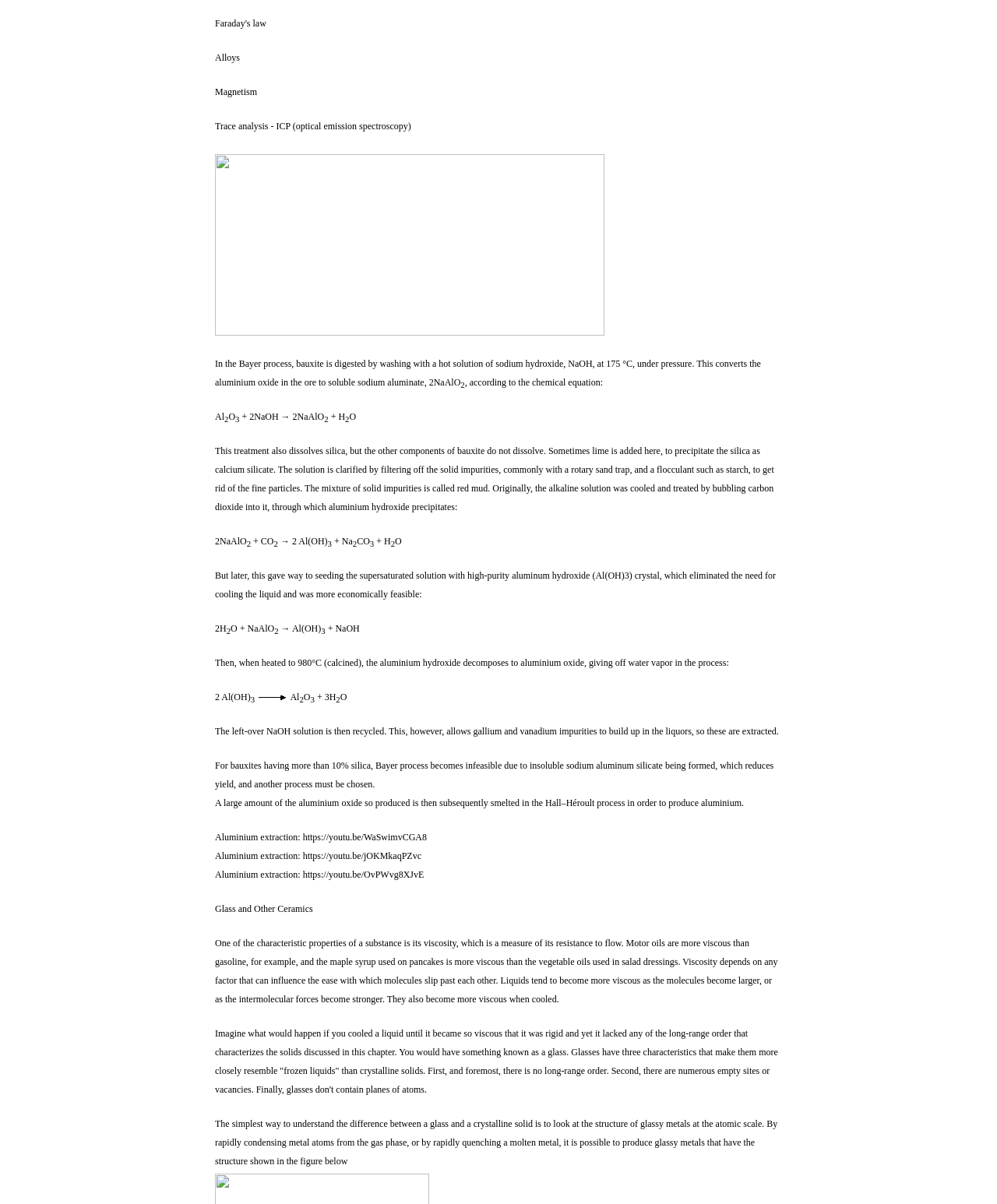Identify the bounding box coordinates of the region that needs to be clicked to carry out this instruction: "Click on 'sodium hydroxide'". Provide these coordinates as four float numbers ranging from 0 to 1, i.e., [left, top, right, bottom].

[0.497, 0.298, 0.565, 0.307]